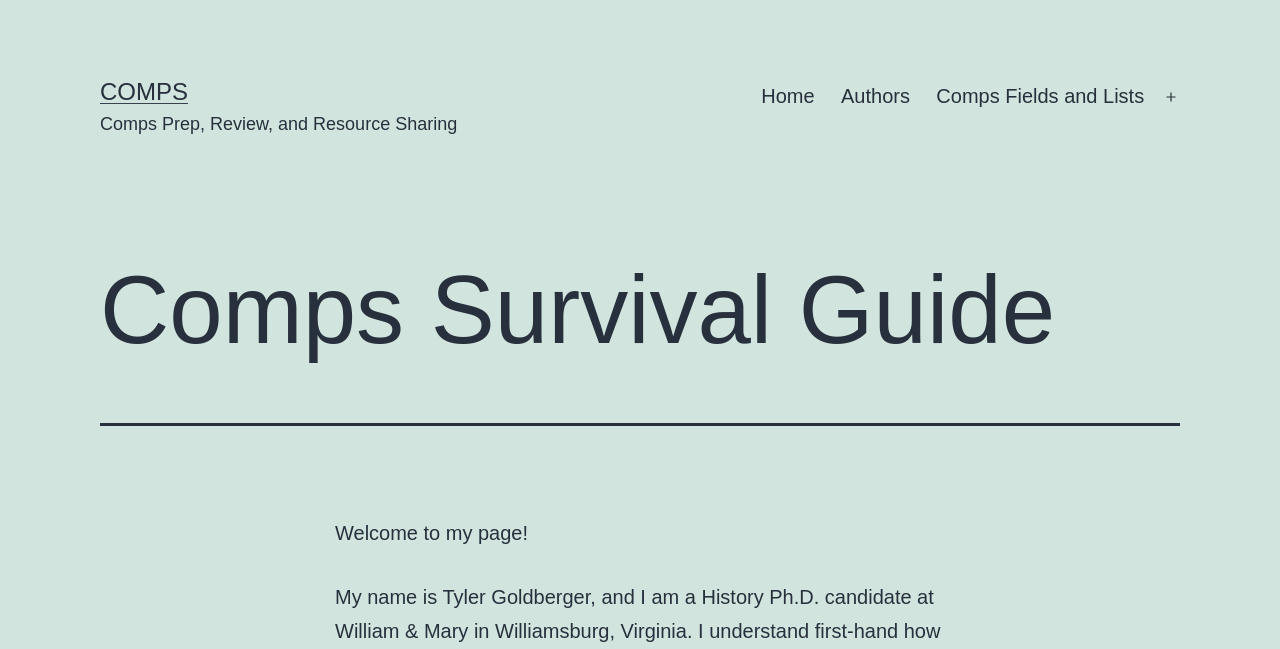Bounding box coordinates are specified in the format (top-left x, top-left y, bottom-right x, bottom-right y). All values are floating point numbers bounded between 0 and 1. Please provide the bounding box coordinate of the region this sentence describes: Comps Fields and Lists

[0.721, 0.111, 0.904, 0.189]